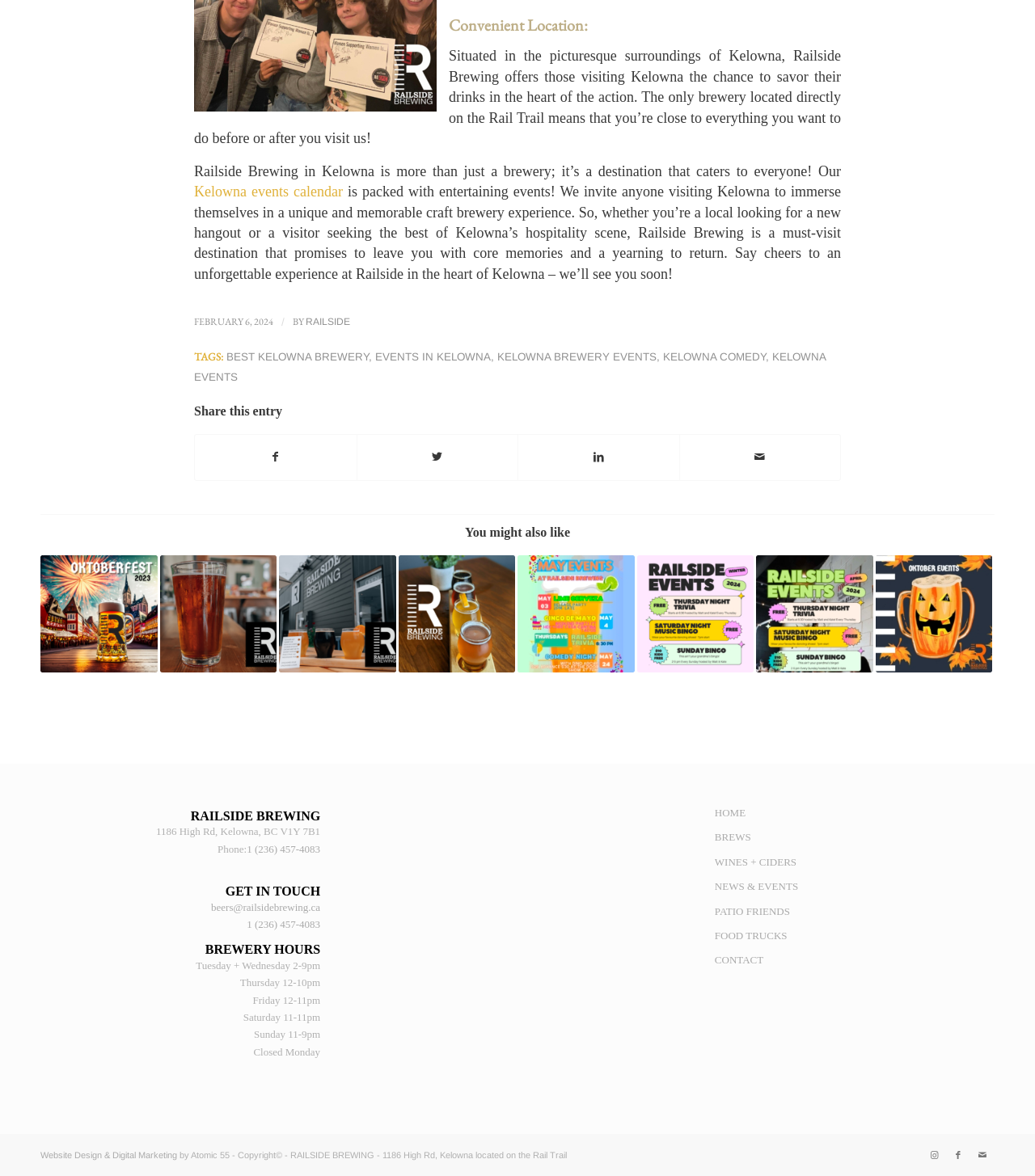Determine the bounding box coordinates for the area you should click to complete the following instruction: "View brewery hours".

[0.039, 0.801, 0.309, 0.814]